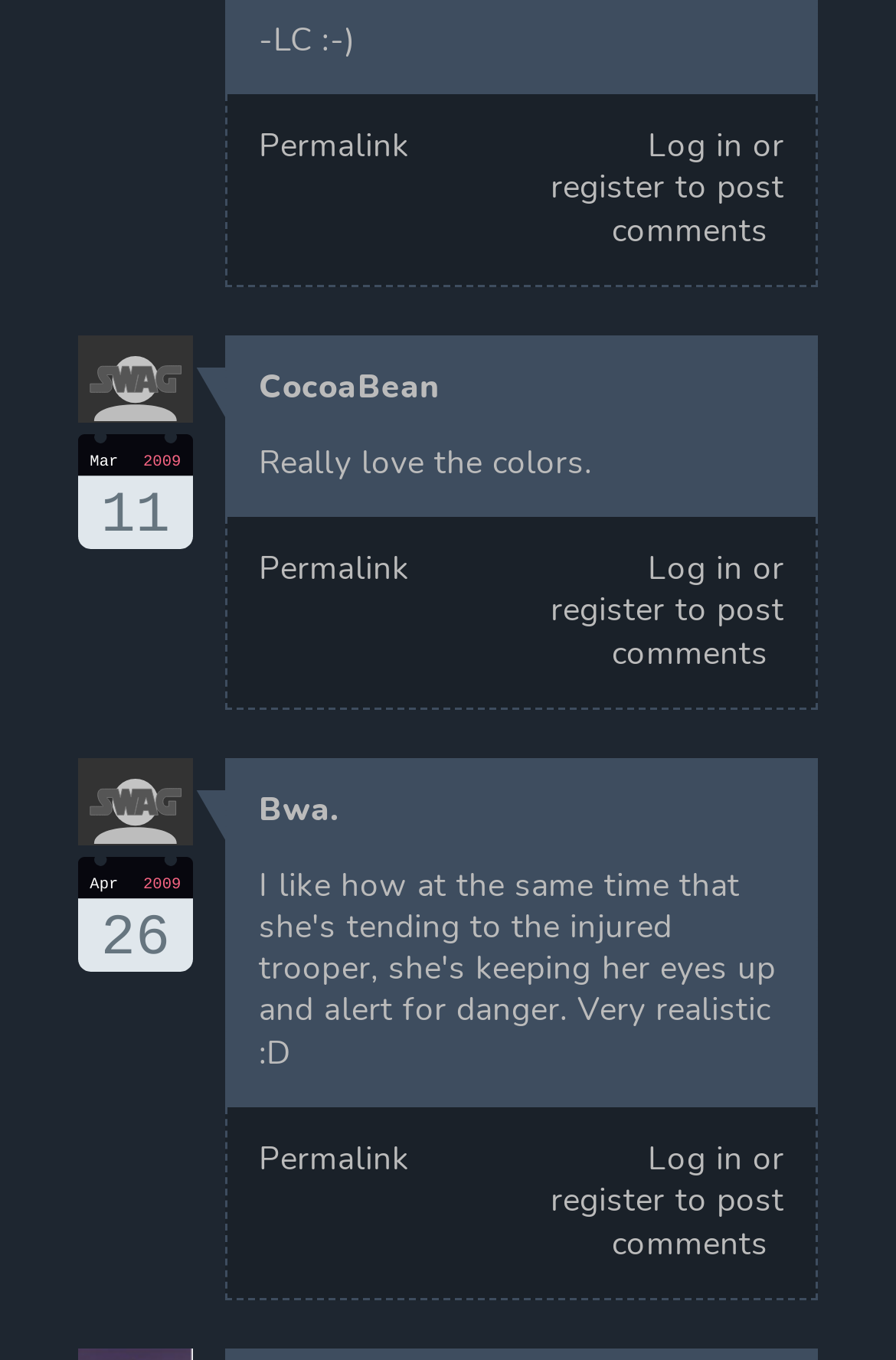Please determine the bounding box coordinates for the element that should be clicked to follow these instructions: "Click the 'register' link".

[0.615, 0.122, 0.742, 0.154]